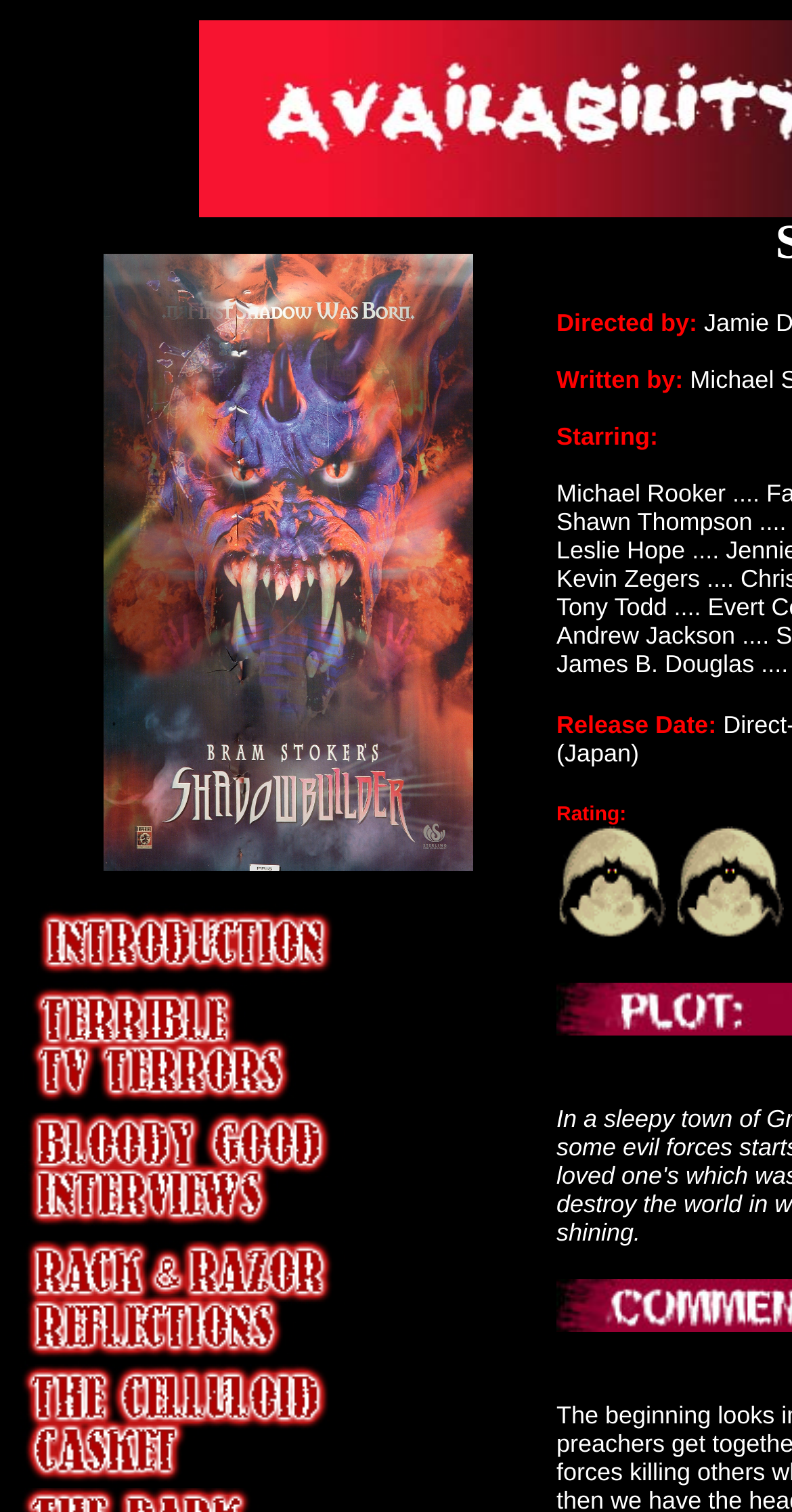Summarize the webpage in an elaborate manner.

The webpage is titled "Shadow Builder". At the top, there are two empty table cells side by side, taking up a small portion of the screen. Below them, a large image spans across the page, taking up most of the width.

Underneath the large image, there are five rows of links, each containing an image and a link. These rows are stacked vertically, with each row taking up a similar amount of space. The links are positioned on the left side of the page, with the images accompanying them.

To the right of the links, there is a section with three lines of text: "Starring:", "Release Date:", and an empty line. Below the text, there are two images positioned side by side.